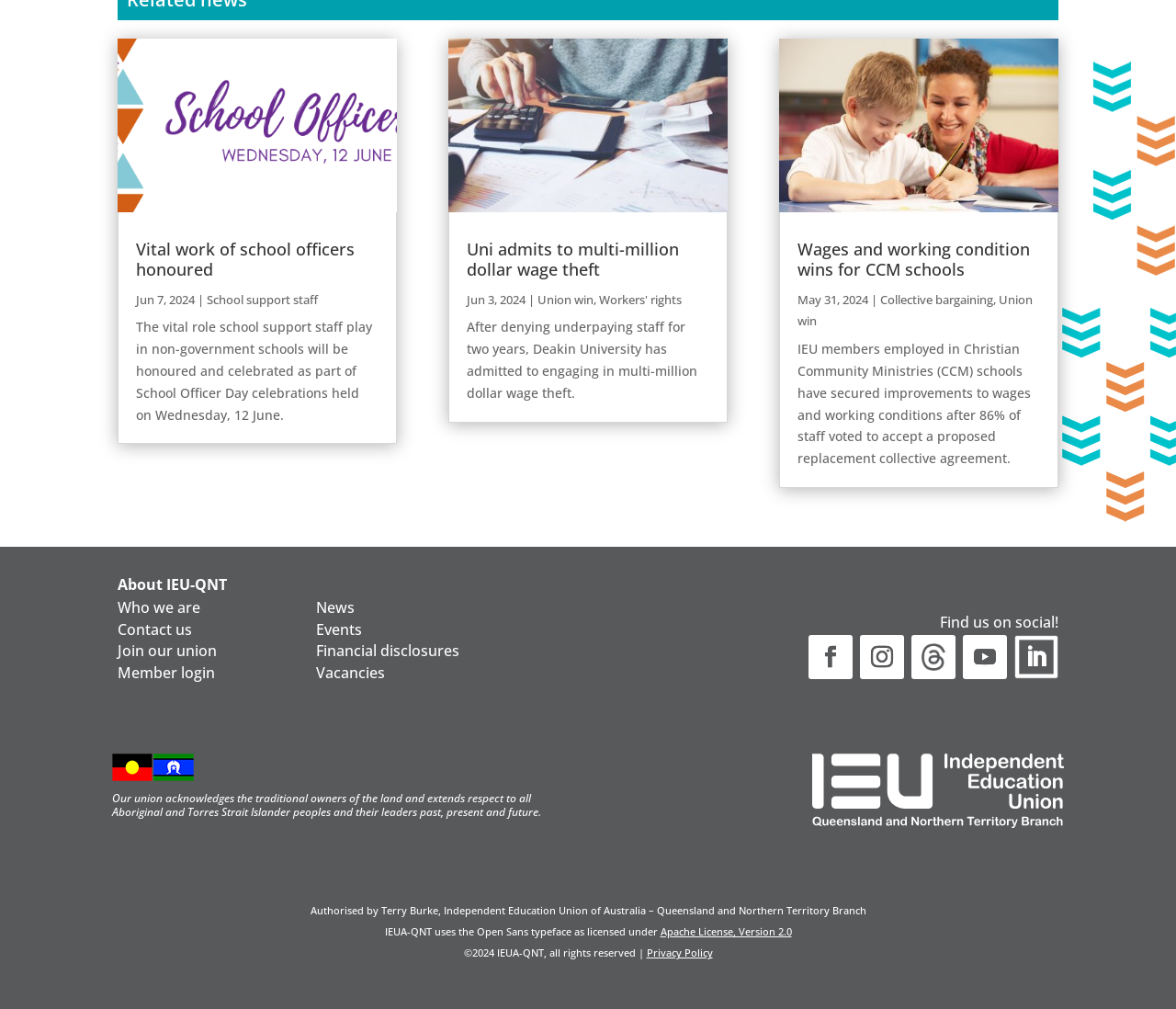Locate the bounding box coordinates of the element to click to perform the following action: 'Read about Vital work of school officers honoured'. The coordinates should be given as four float values between 0 and 1, in the form of [left, top, right, bottom].

[0.1, 0.038, 0.337, 0.211]